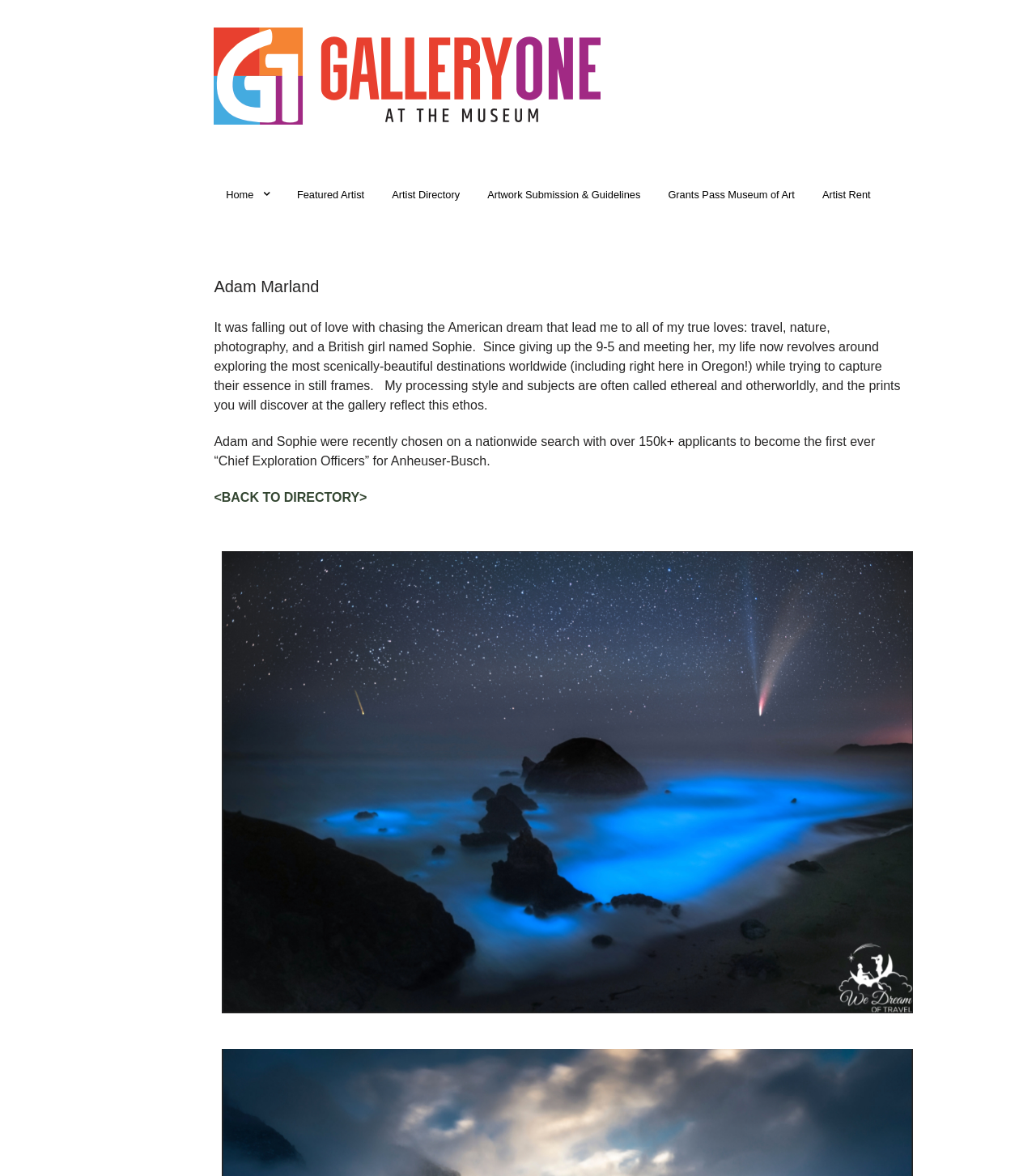Using the element description: "Artwork Submission & Guidelines", determine the bounding box coordinates. The coordinates should be in the format [left, top, right, bottom], with values between 0 and 1.

[0.459, 0.153, 0.63, 0.178]